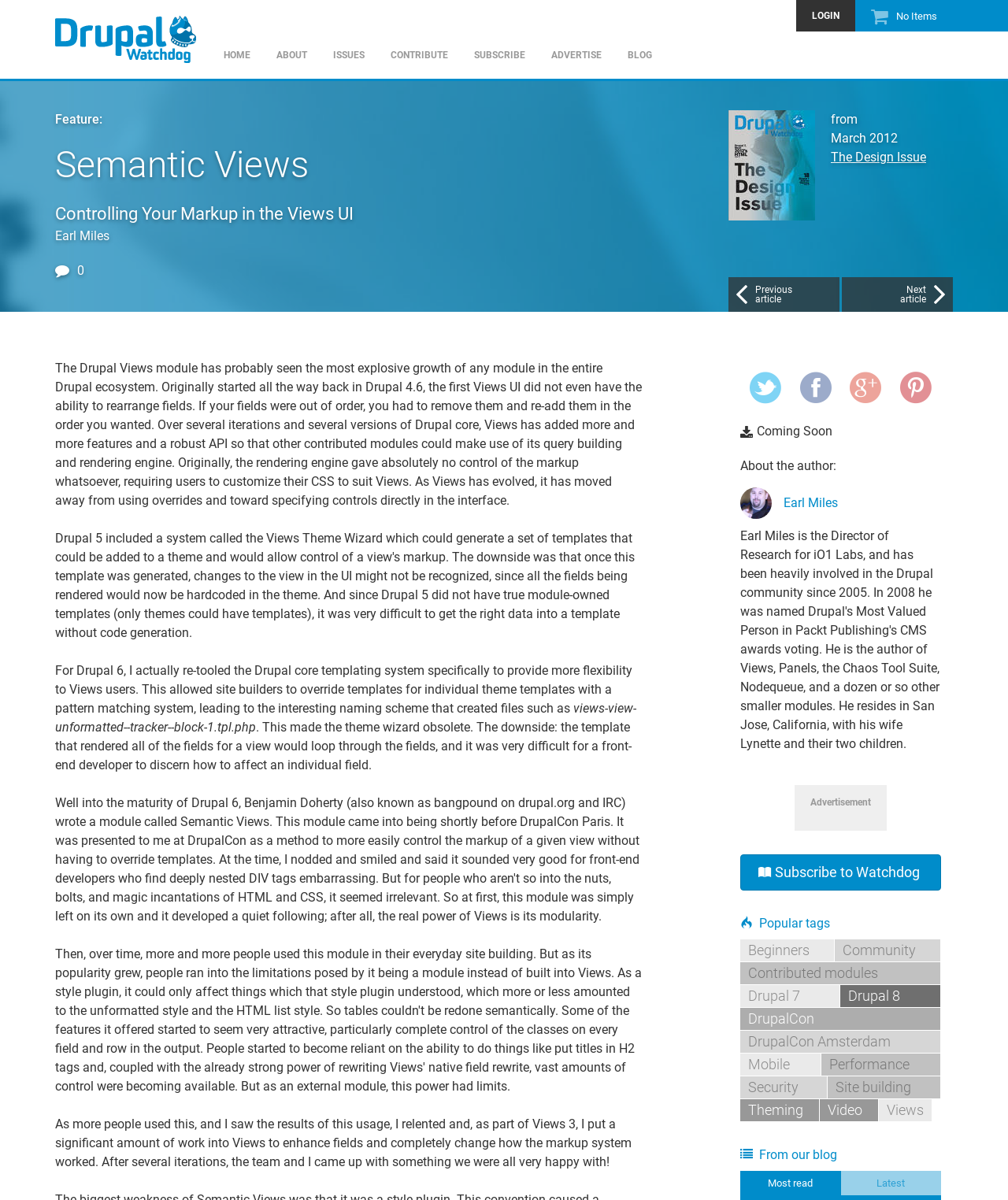Determine the bounding box coordinates for the UI element with the following description: "Drupal 7". The coordinates should be four float numbers between 0 and 1, represented as [left, top, right, bottom].

[0.734, 0.821, 0.833, 0.839]